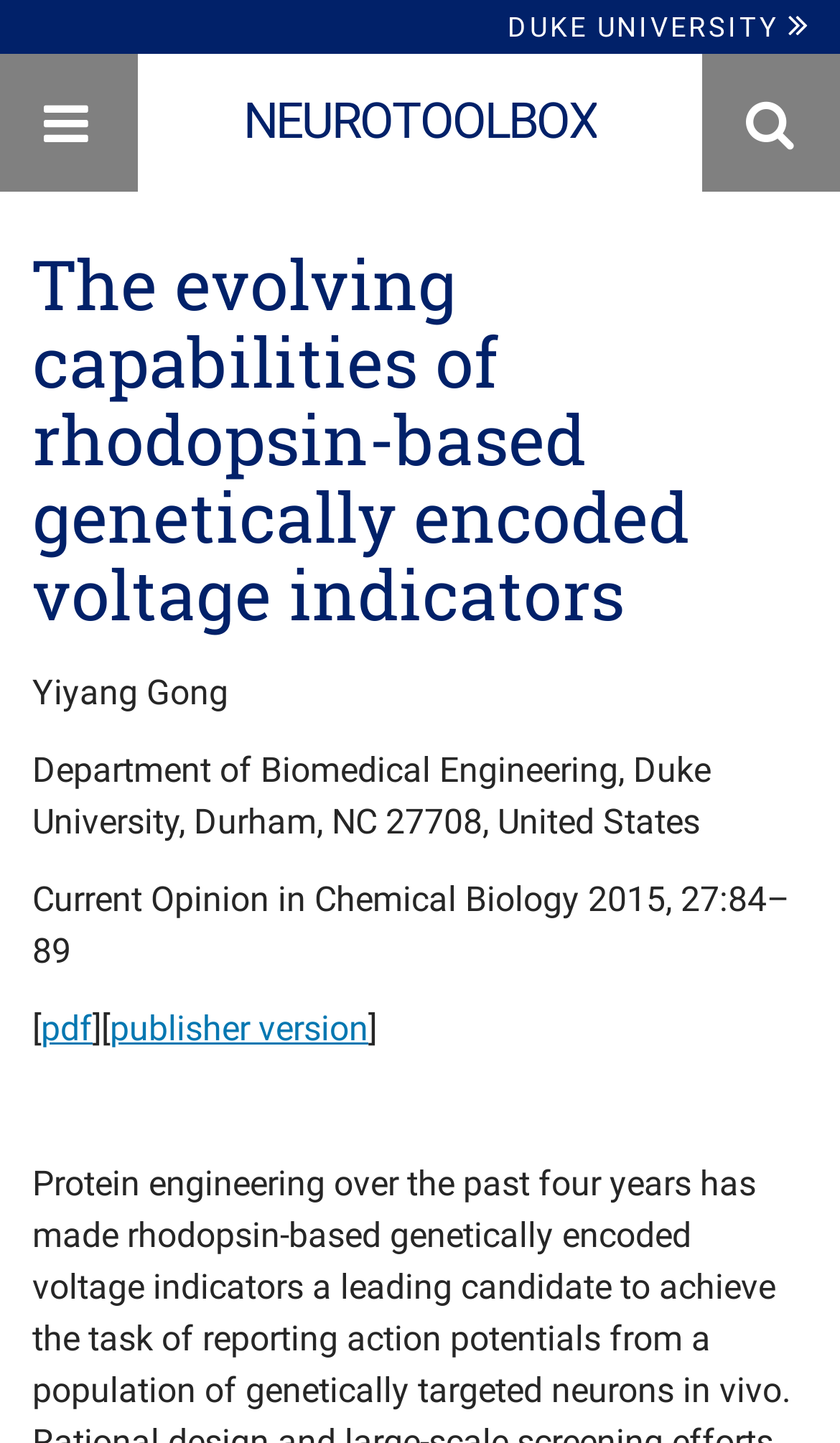Refer to the screenshot and give an in-depth answer to this question: Who is the author of the article?

The author of the article can be found by looking at the static text elements under the main heading. The first static text element mentions the author's name, which is Yiyang Gong.